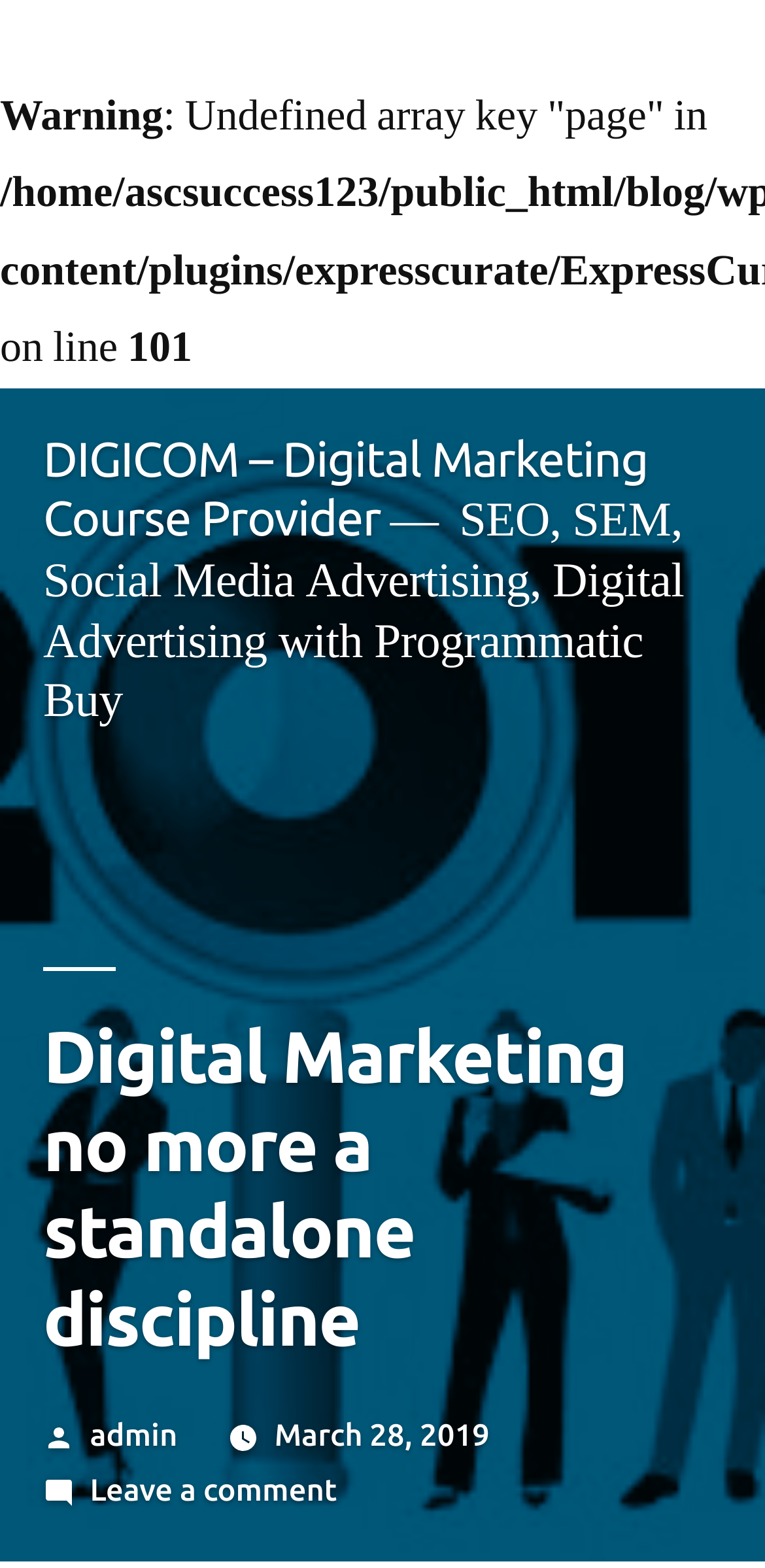What is the image related to?
Could you answer the question with a detailed and thorough explanation?

I found the image by looking at the image element with the description 'SEO 2019'. This suggests that the image is related to SEO in 2019, which is likely a topic covered in the digital marketing course.